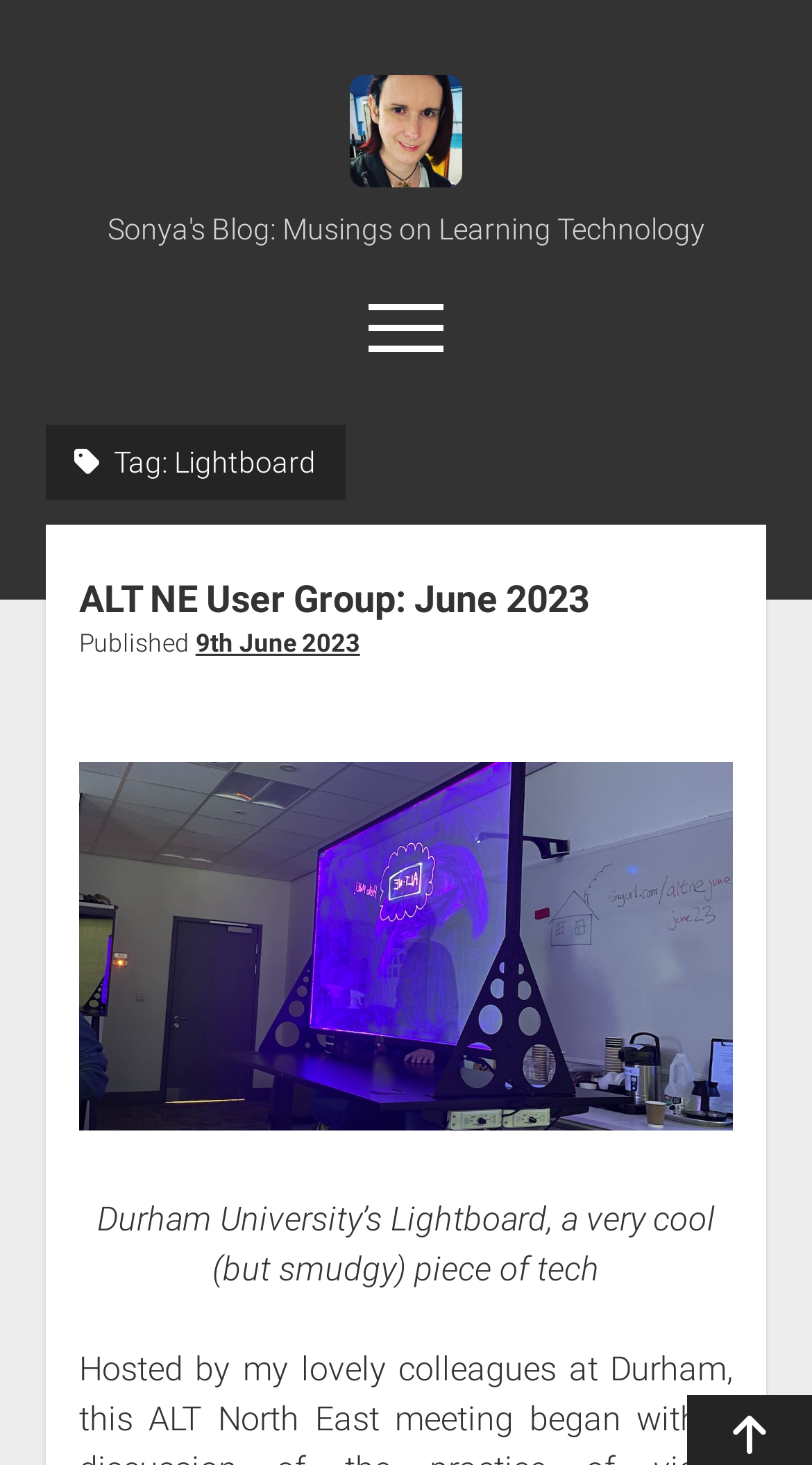Locate the bounding box coordinates of the element that needs to be clicked to carry out the instruction: "Search for something". The coordinates should be given as four float numbers ranging from 0 to 1, i.e., [left, top, right, bottom].

[0.862, 0.313, 0.96, 0.365]